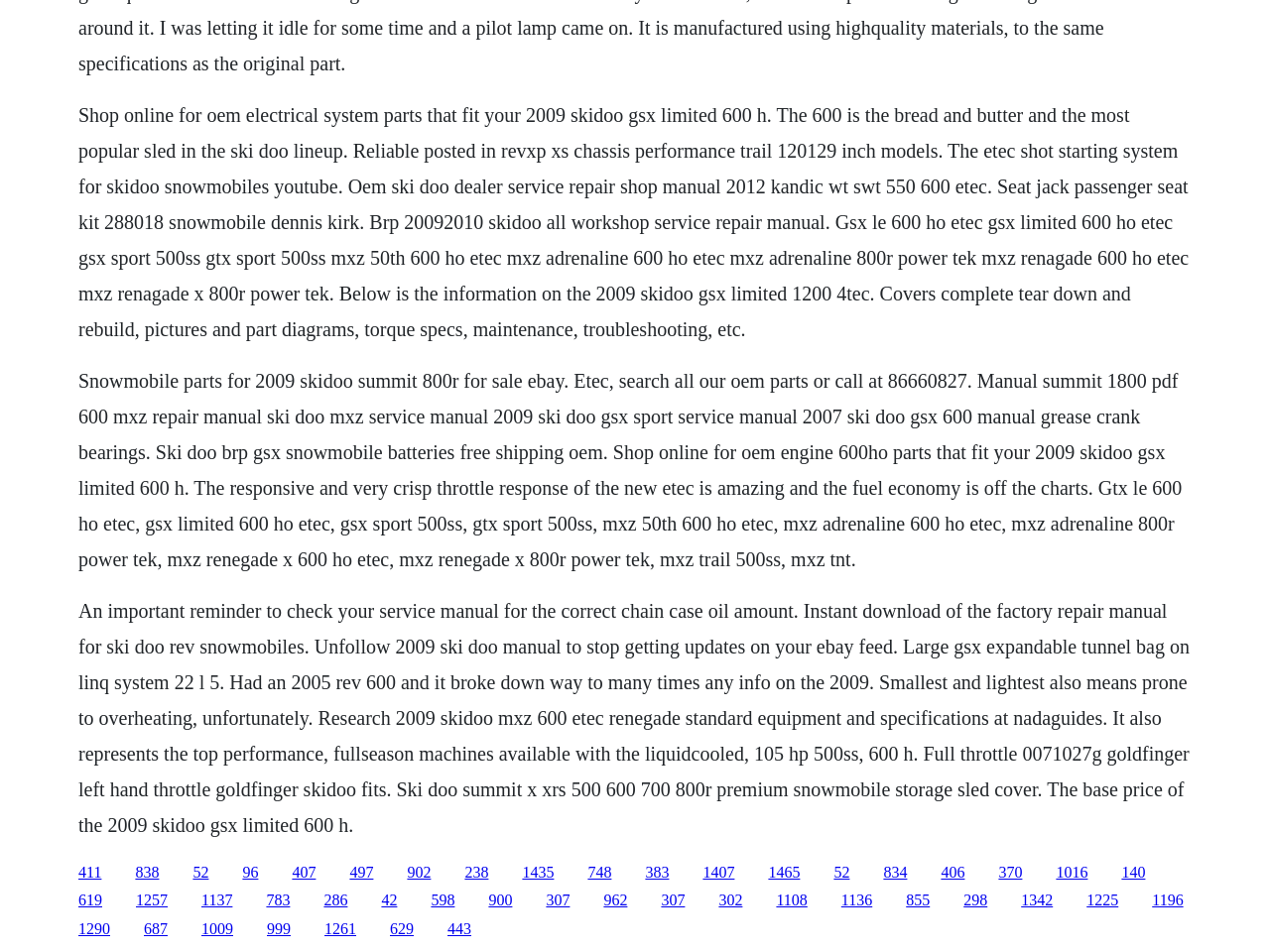Please provide a comprehensive answer to the question below using the information from the image: What is the importance of checking the service manual?

Based on the text in the StaticText elements, I found that it is important to check the service manual to ensure the correct chain case oil amount. The text mentions this as an 'important reminder', indicating that it is a crucial step in maintaining the snowmobile.